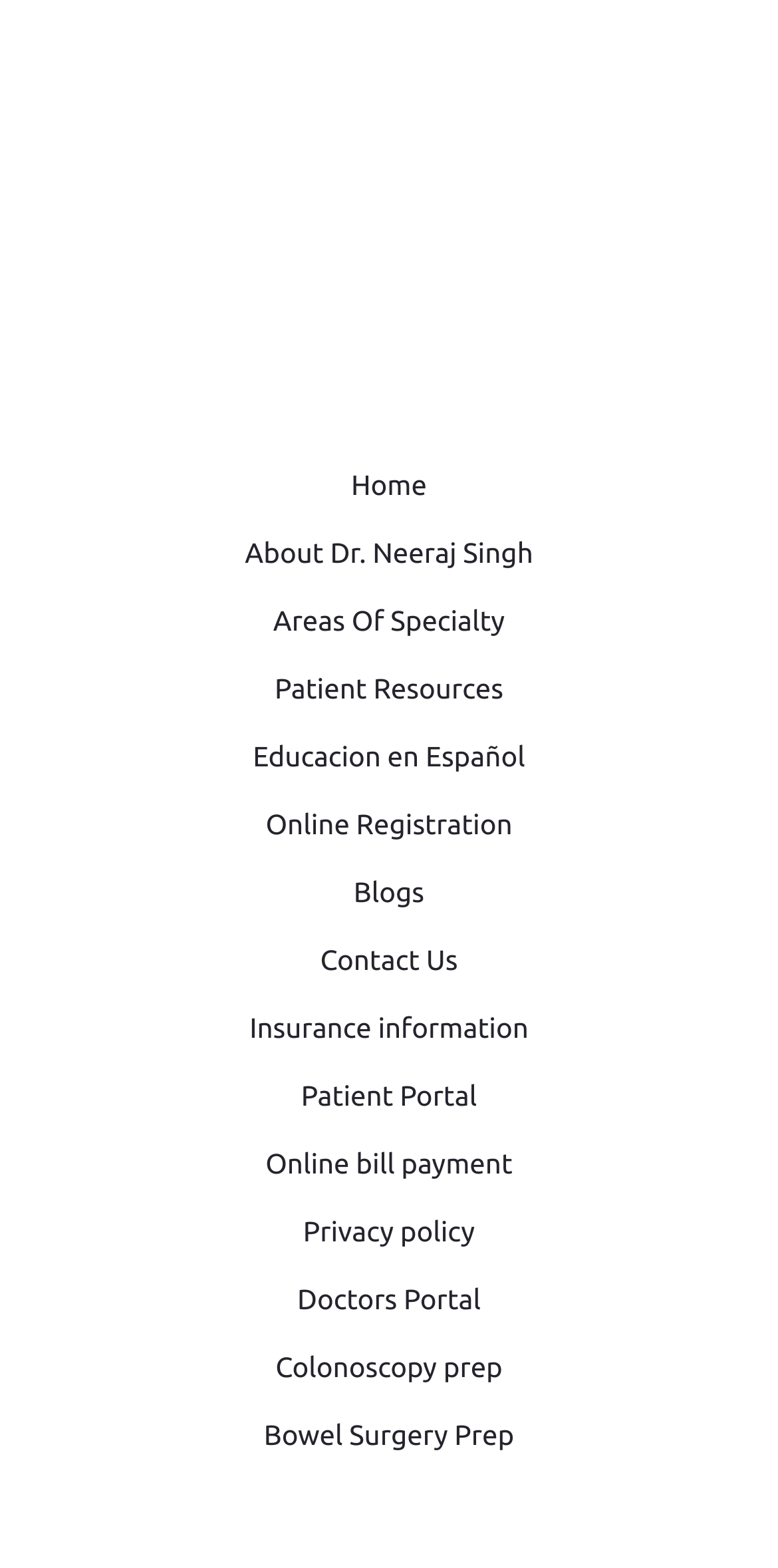Can you determine the bounding box coordinates of the area that needs to be clicked to fulfill the following instruction: "go to home page"?

[0.0, 0.288, 1.0, 0.331]